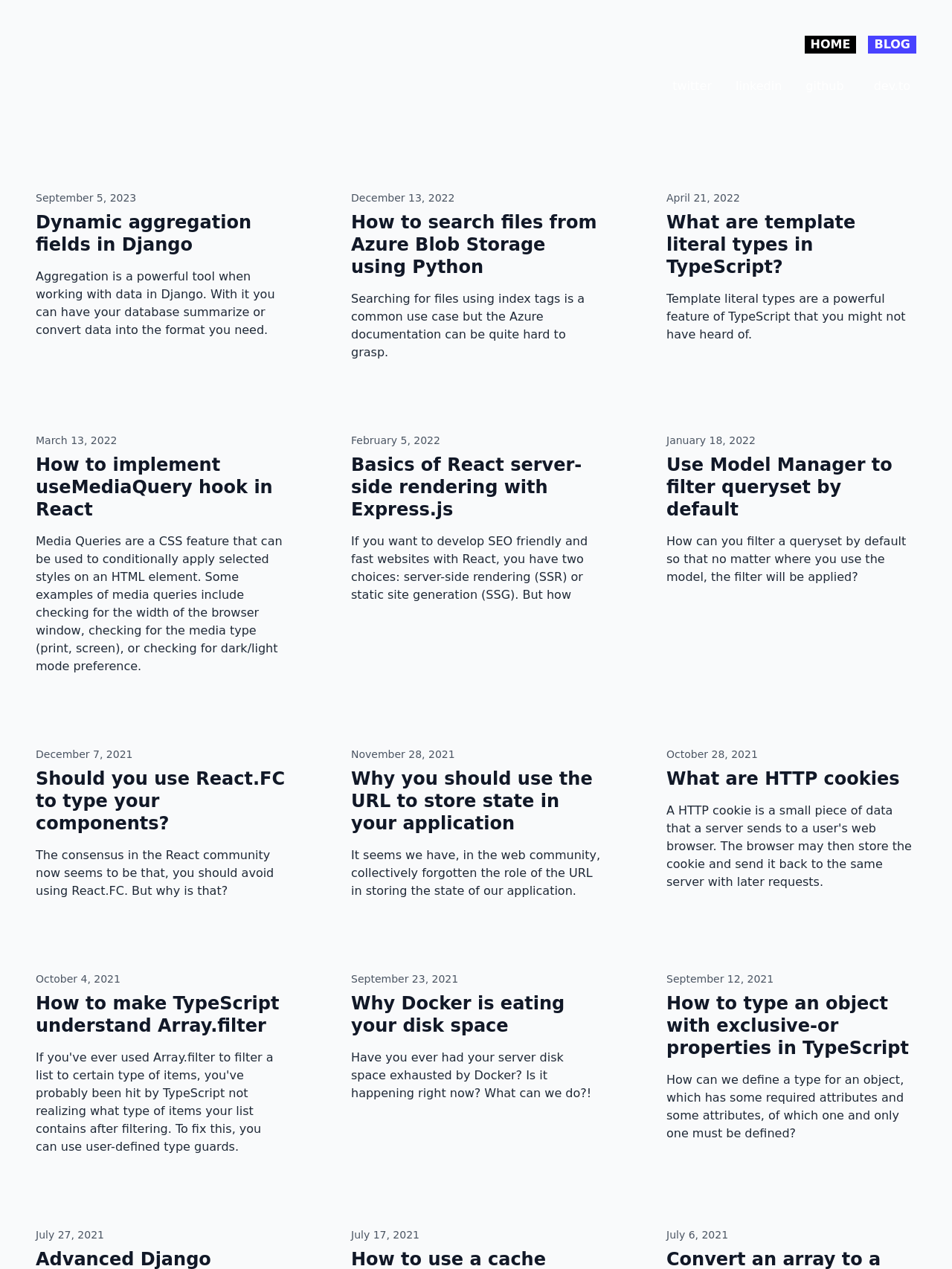Please identify the bounding box coordinates of the clickable element to fulfill the following instruction: "Learn about template literal types in TypeScript". The coordinates should be four float numbers between 0 and 1, i.e., [left, top, right, bottom].

[0.7, 0.166, 0.962, 0.219]